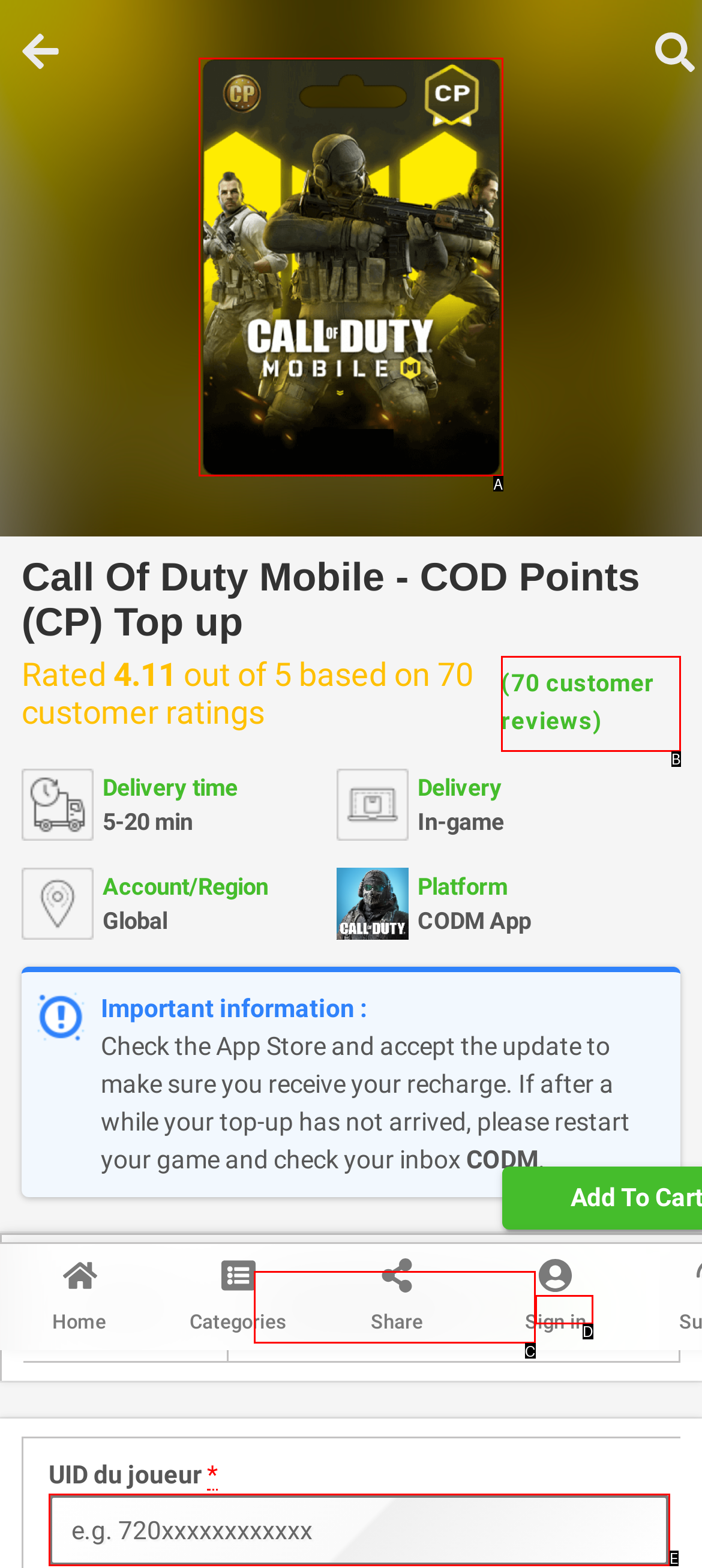Given the description: alt="| 3MKSTORE" title="1644706592291_copy_342x471-768x1057-_1_-_1_"
Identify the letter of the matching UI element from the options.

A